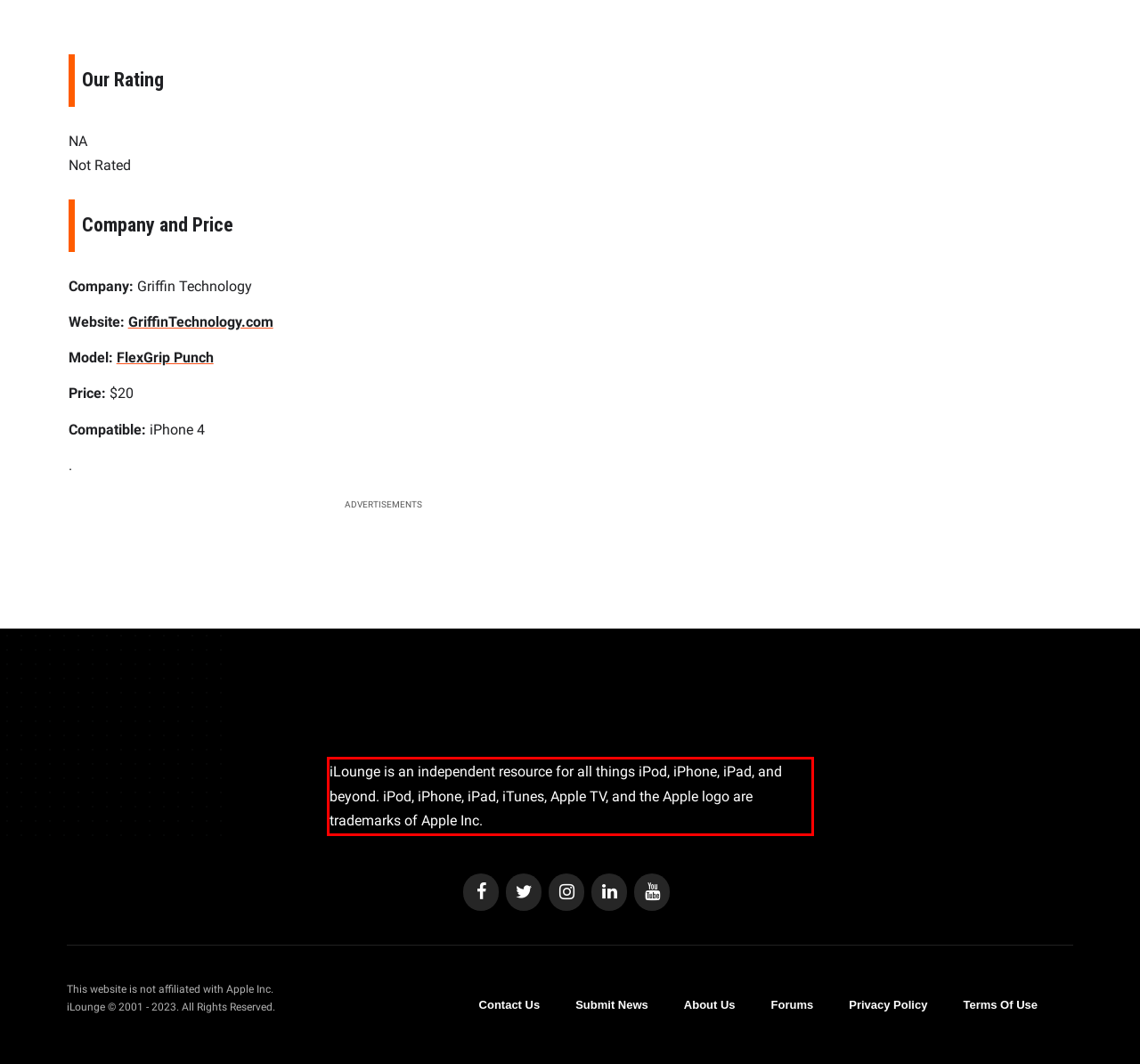Examine the screenshot of the webpage, locate the red bounding box, and perform OCR to extract the text contained within it.

iLounge is an independent resource for all things iPod, iPhone, iPad, and beyond. iPod, iPhone, iPad, iTunes, Apple TV, and the Apple logo are trademarks of Apple Inc.